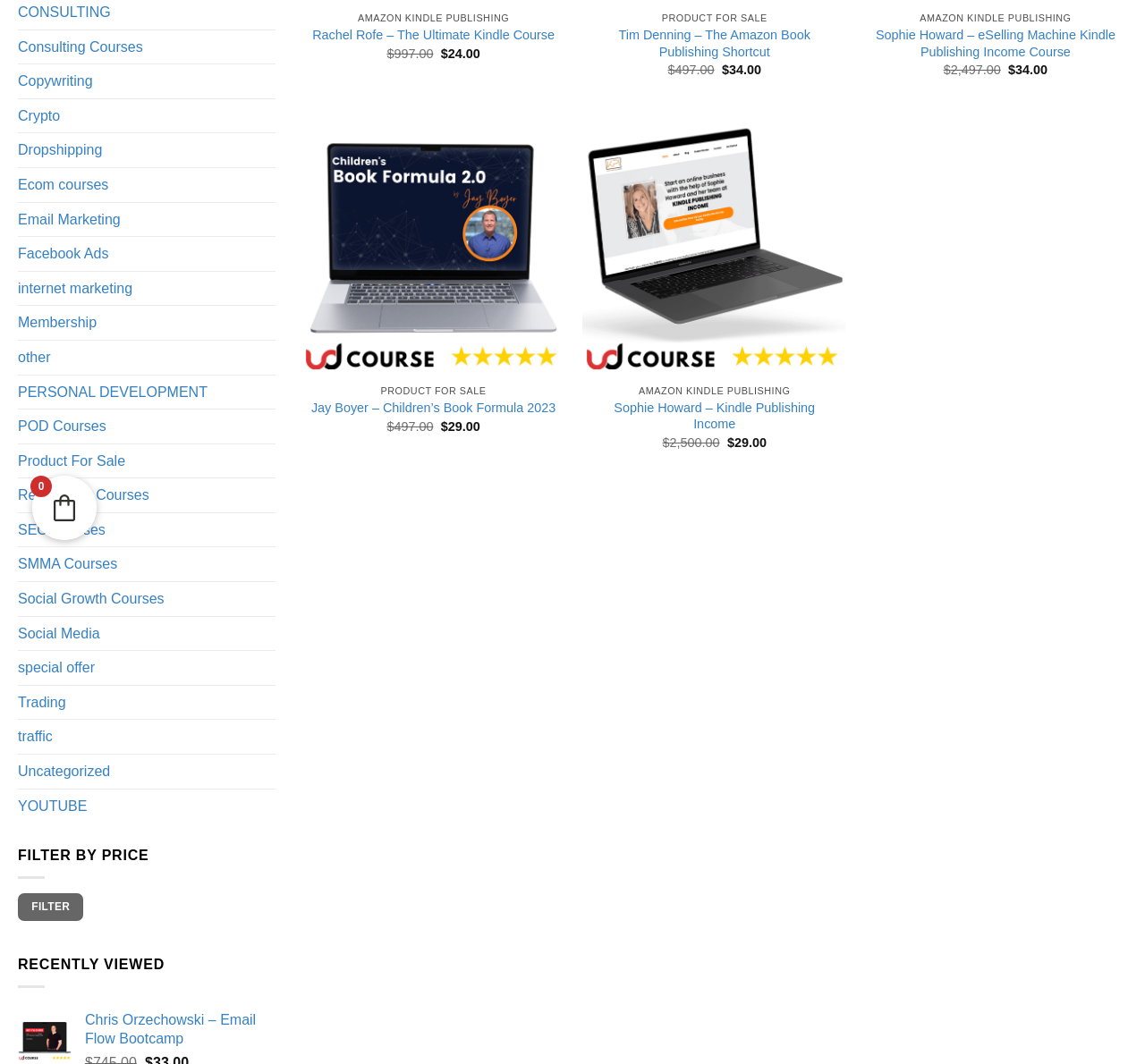Extract the bounding box coordinates of the UI element described: "parent_node: Add to wishlist aria-label="Wishlist"". Provide the coordinates in the format [left, top, right, bottom] with values ranging from 0 to 1.

[0.706, 0.043, 0.73, 0.069]